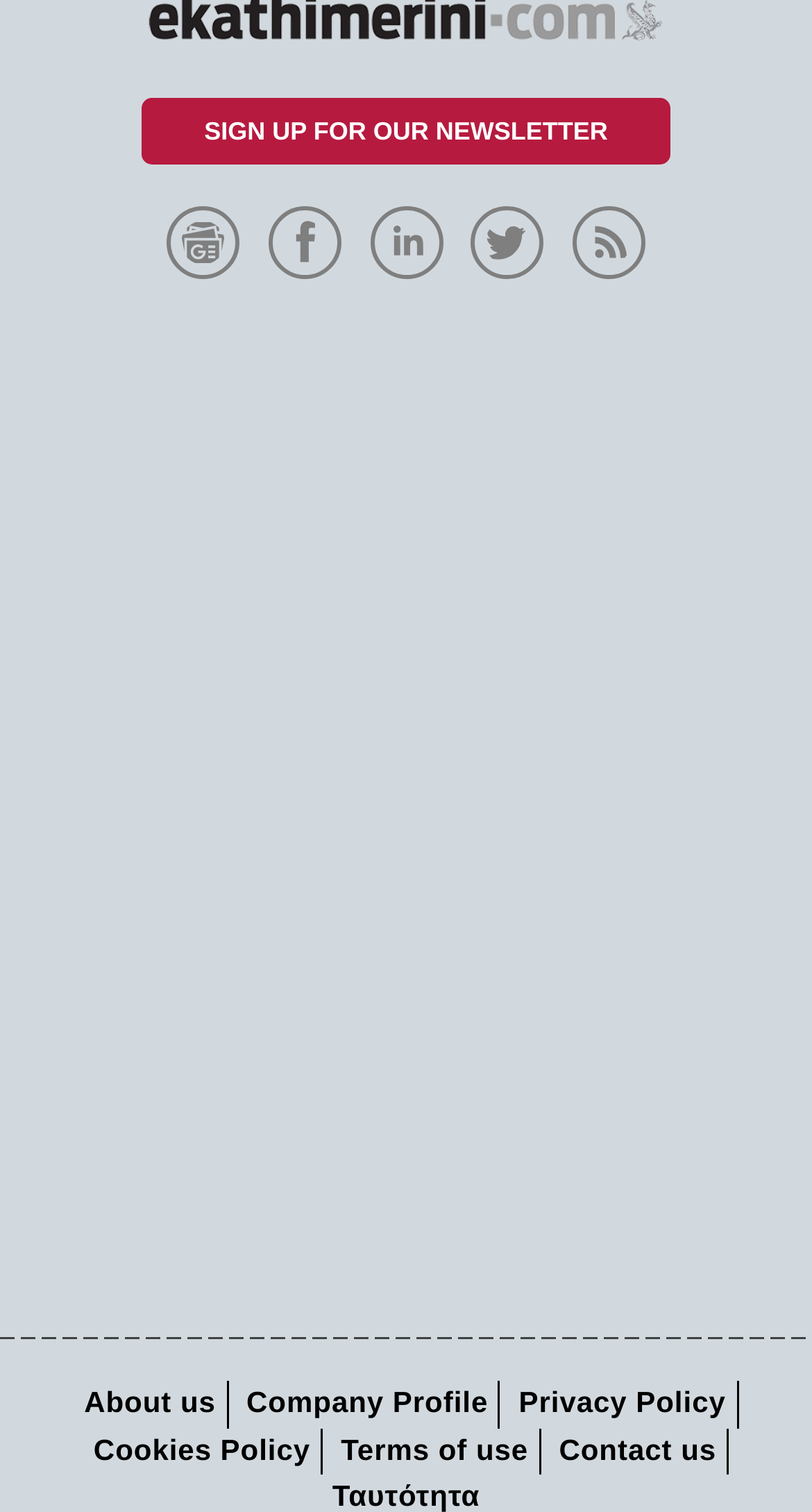Respond with a single word or short phrase to the following question: 
What is the first link in the middle section?

kathimerinigr